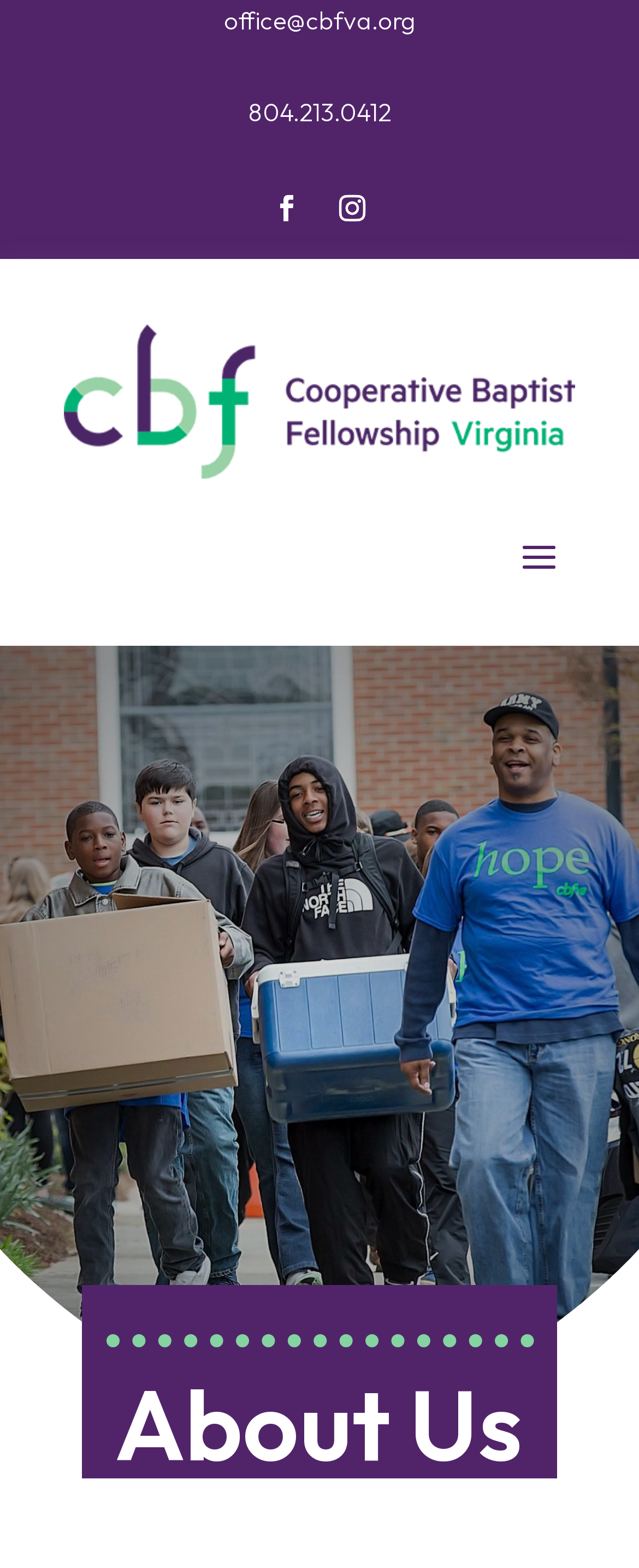What is the email address of the office?
Refer to the image and provide a detailed answer to the question.

I found the email address by looking at the static text elements on the webpage, and I saw 'office@cbfva.org' which is likely the email address of the office.